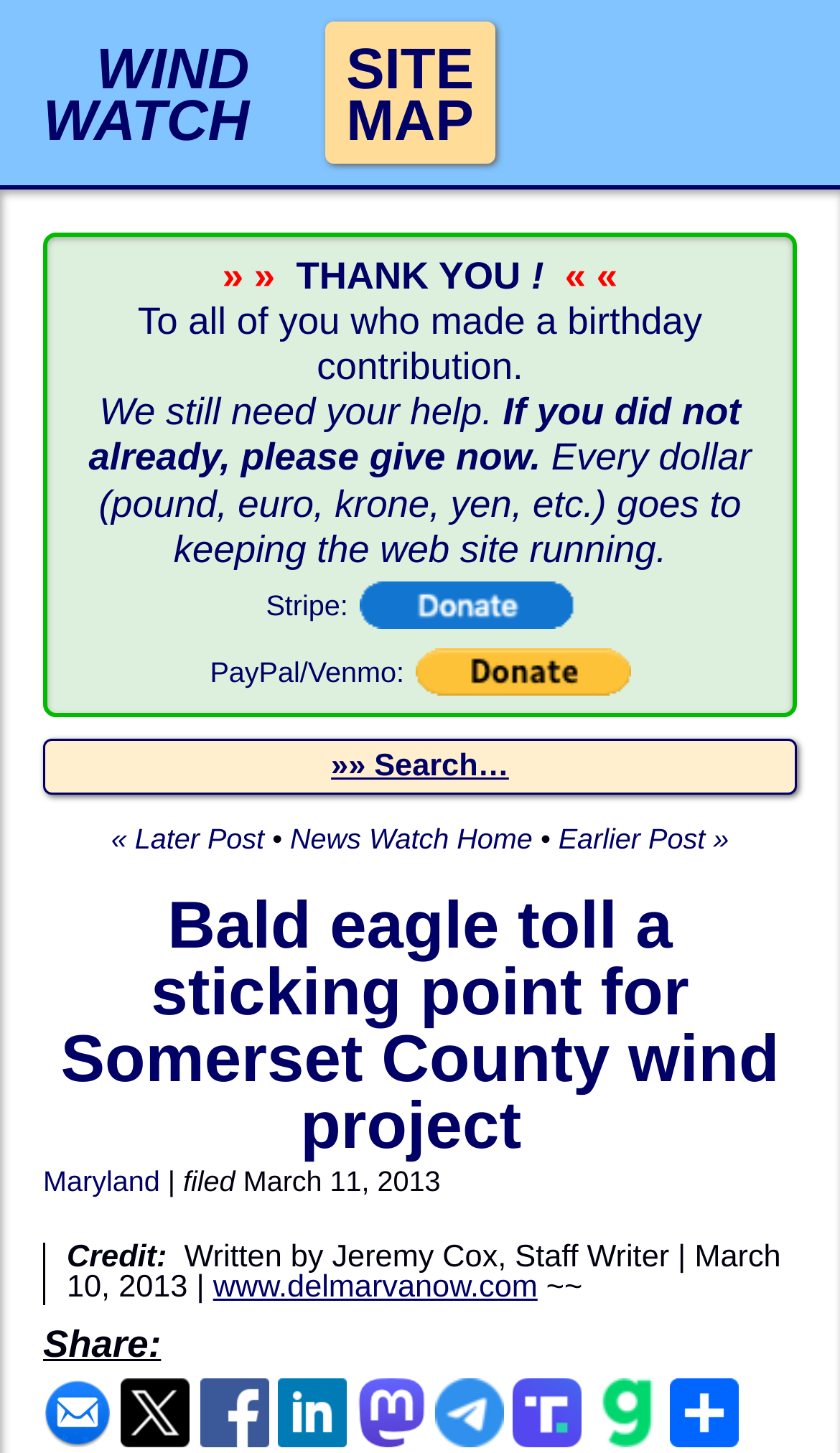Please locate and generate the primary heading on this webpage.

Bald eagle toll a sticking point for Somerset County wind project 